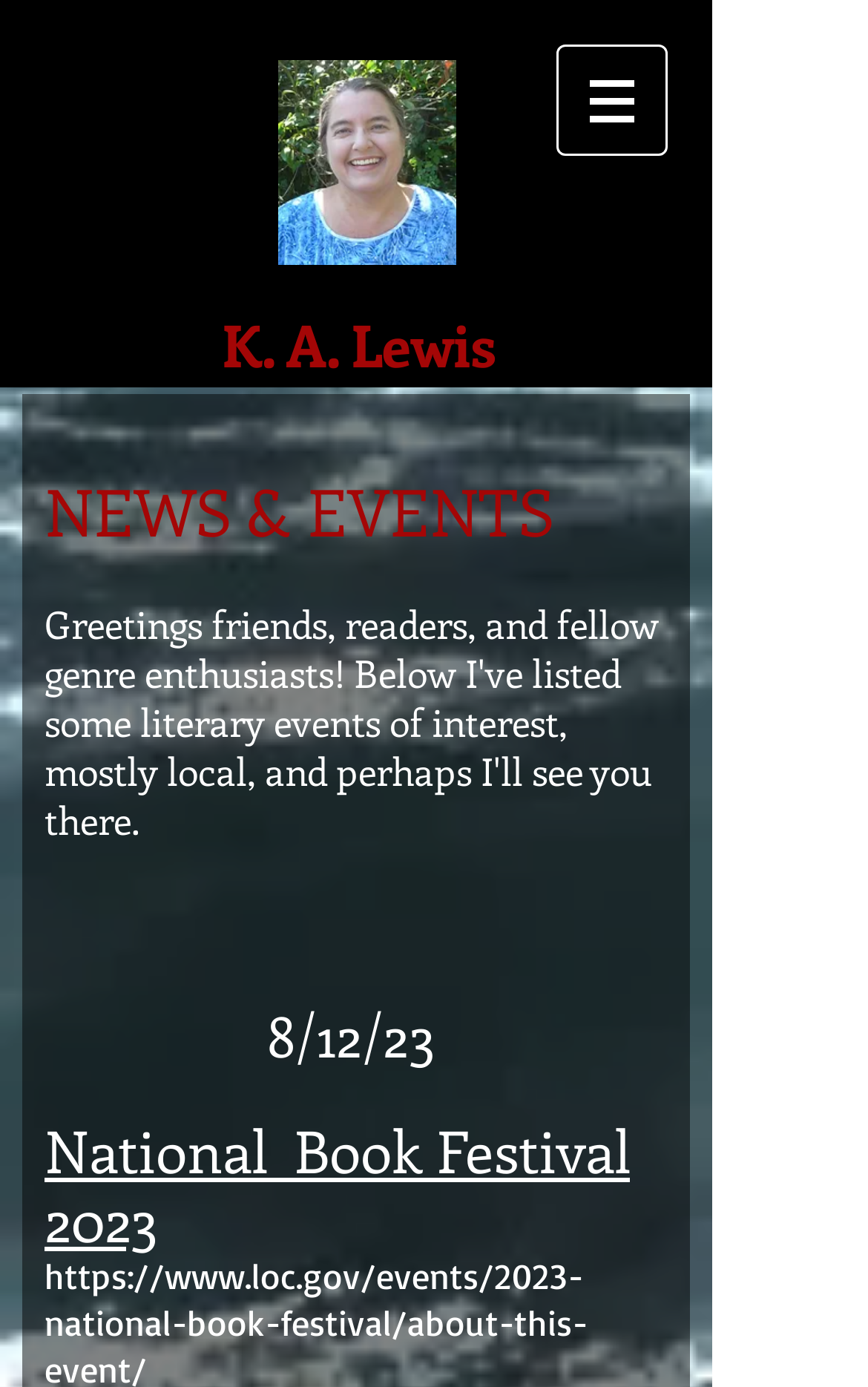Locate the bounding box of the UI element described by: "National Book Festival 2023" in the given webpage screenshot.

[0.051, 0.801, 0.726, 0.907]